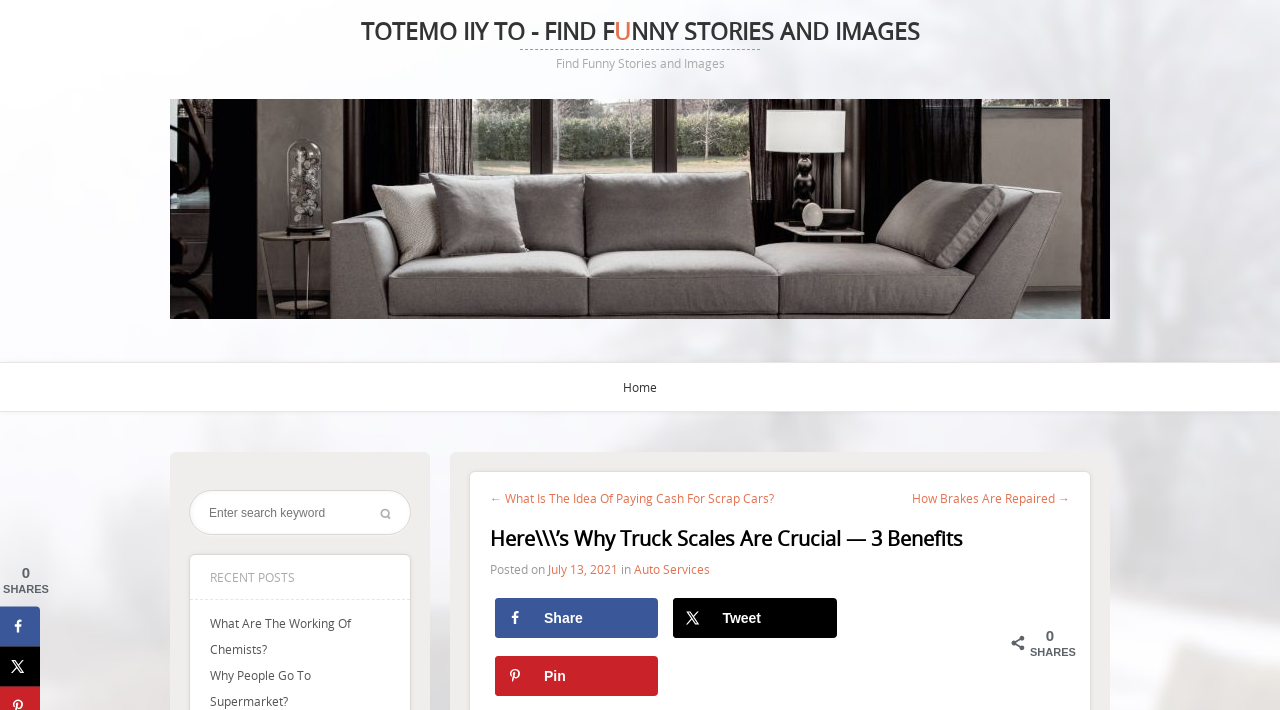Identify and provide the text content of the webpage's primary headline.

TOTEMO IIY TO - FIND FUNNY STORIES AND IMAGES